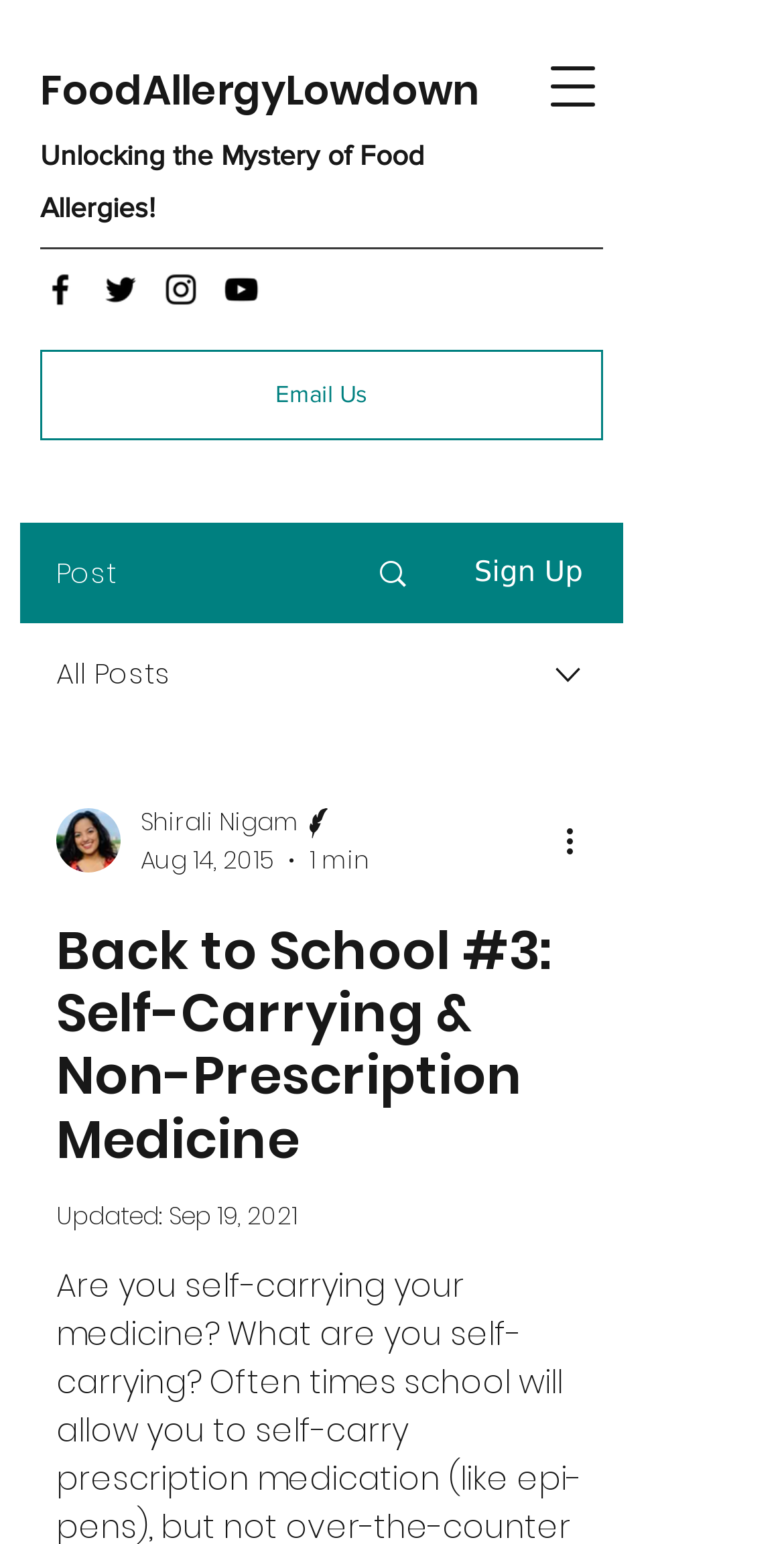Please find the bounding box coordinates (top-left x, top-left y, bottom-right x, bottom-right y) in the screenshot for the UI element described as follows: Email Us

[0.051, 0.227, 0.769, 0.285]